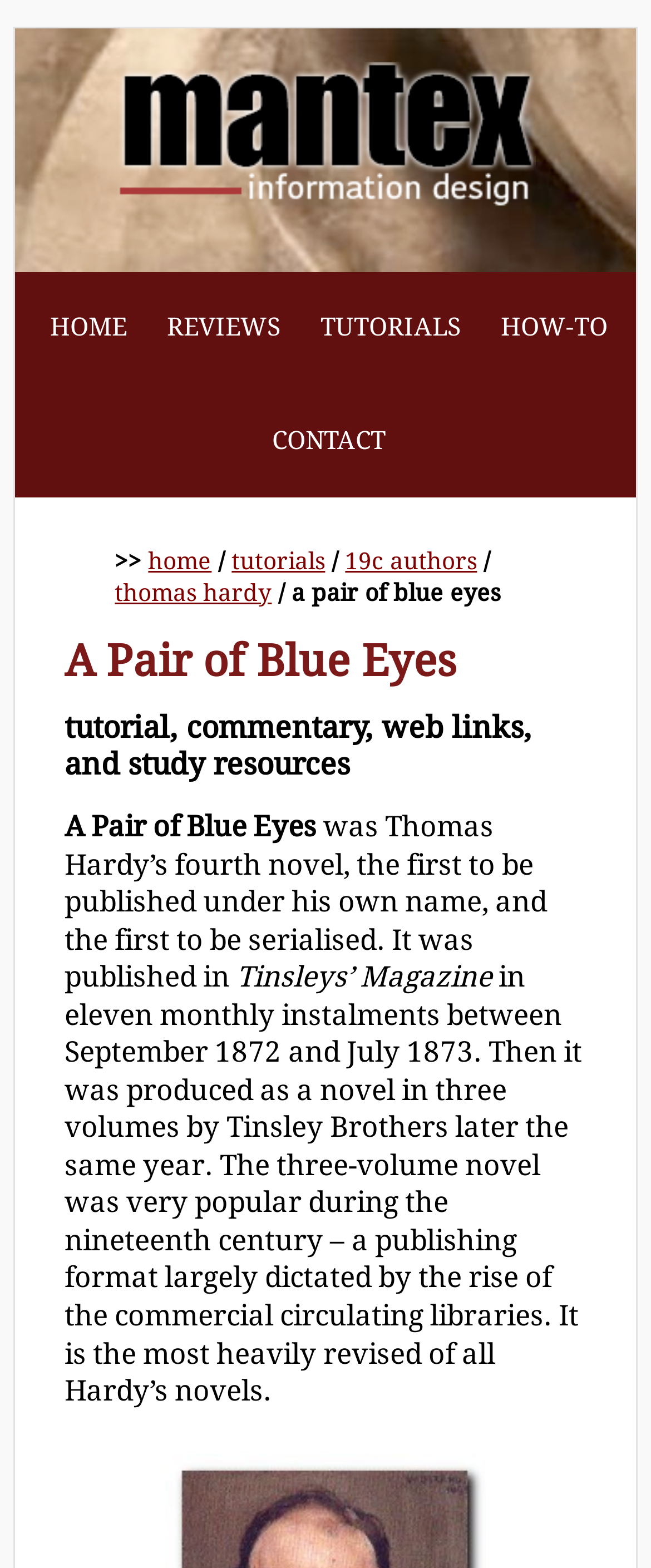Identify the bounding box coordinates of the clickable region required to complete the instruction: "access 19c authors". The coordinates should be given as four float numbers within the range of 0 and 1, i.e., [left, top, right, bottom].

[0.53, 0.349, 0.733, 0.366]